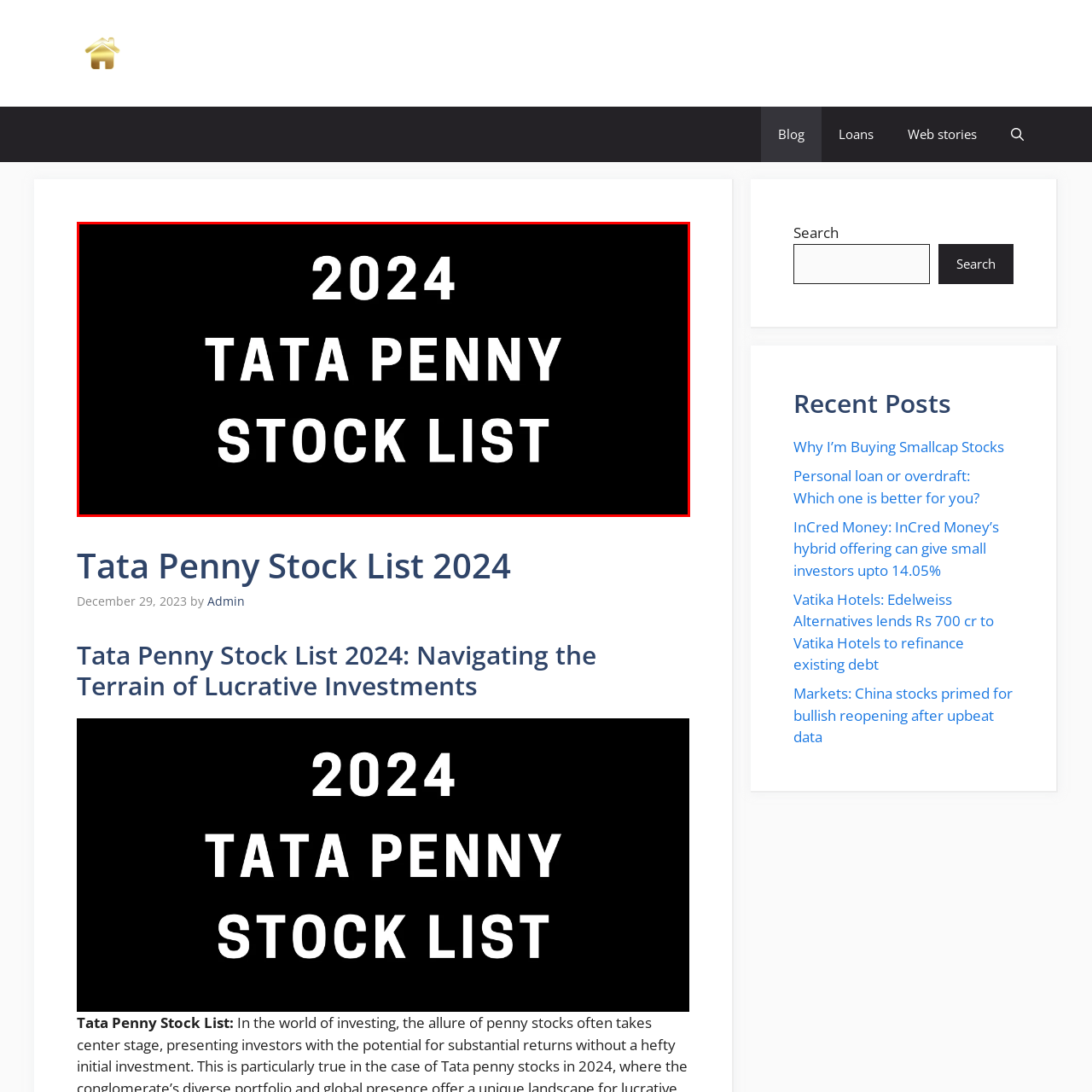Articulate a detailed narrative of what is visible inside the red-delineated region of the image.

The image displays a striking, bold text design that prominently features the phrase "2024 TATA PENNY STOCK LIST." Set against a solid black background, the white lettering is clean and impactful, reflecting the topic's emphasis on financial investment opportunities. This visual serves as a thematic introduction to a discussion or article likely related to penny stocks associated with Tata, appealing to investors looking for lucrative options in the financial landscape of 2024. The design emphasizes clarity and urgency, inviting viewers to engage with the content that follows.